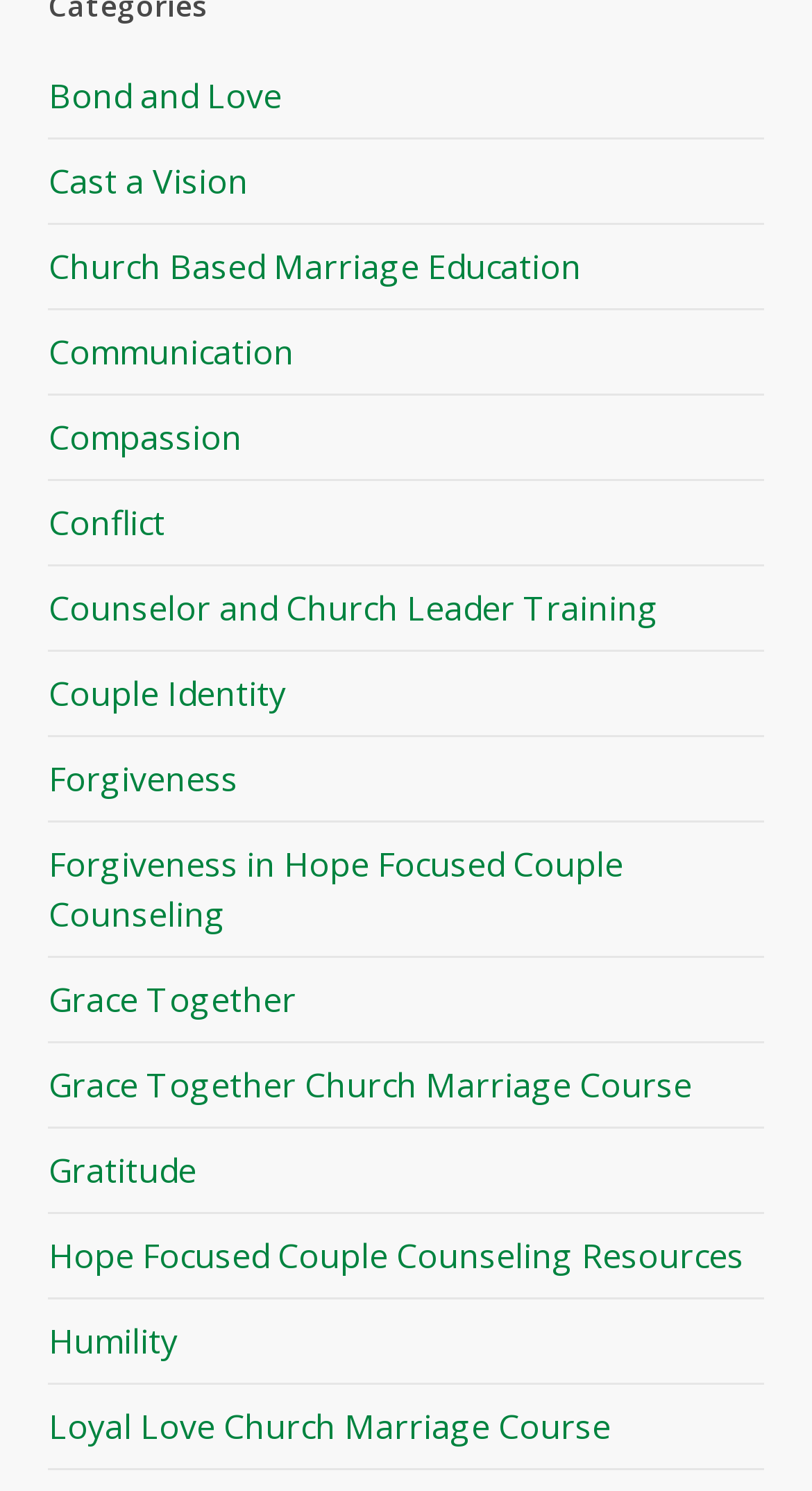Can you find the bounding box coordinates for the UI element given this description: "Church Based Marriage Education"? Provide the coordinates as four float numbers between 0 and 1: [left, top, right, bottom].

[0.06, 0.151, 0.94, 0.208]